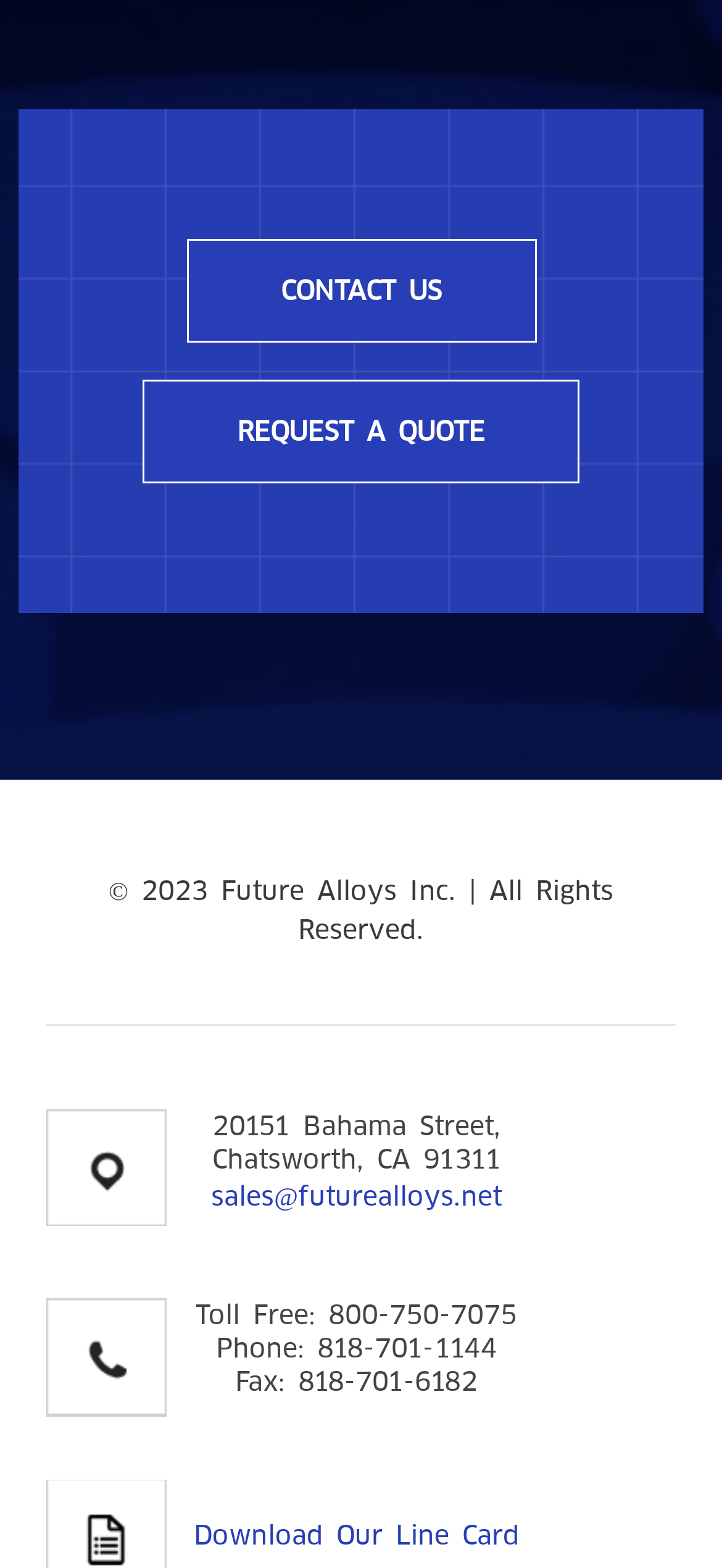Please reply to the following question with a single word or a short phrase:
What is the address of the company?

20151 Bahama Street, Chatsworth, CA 91311